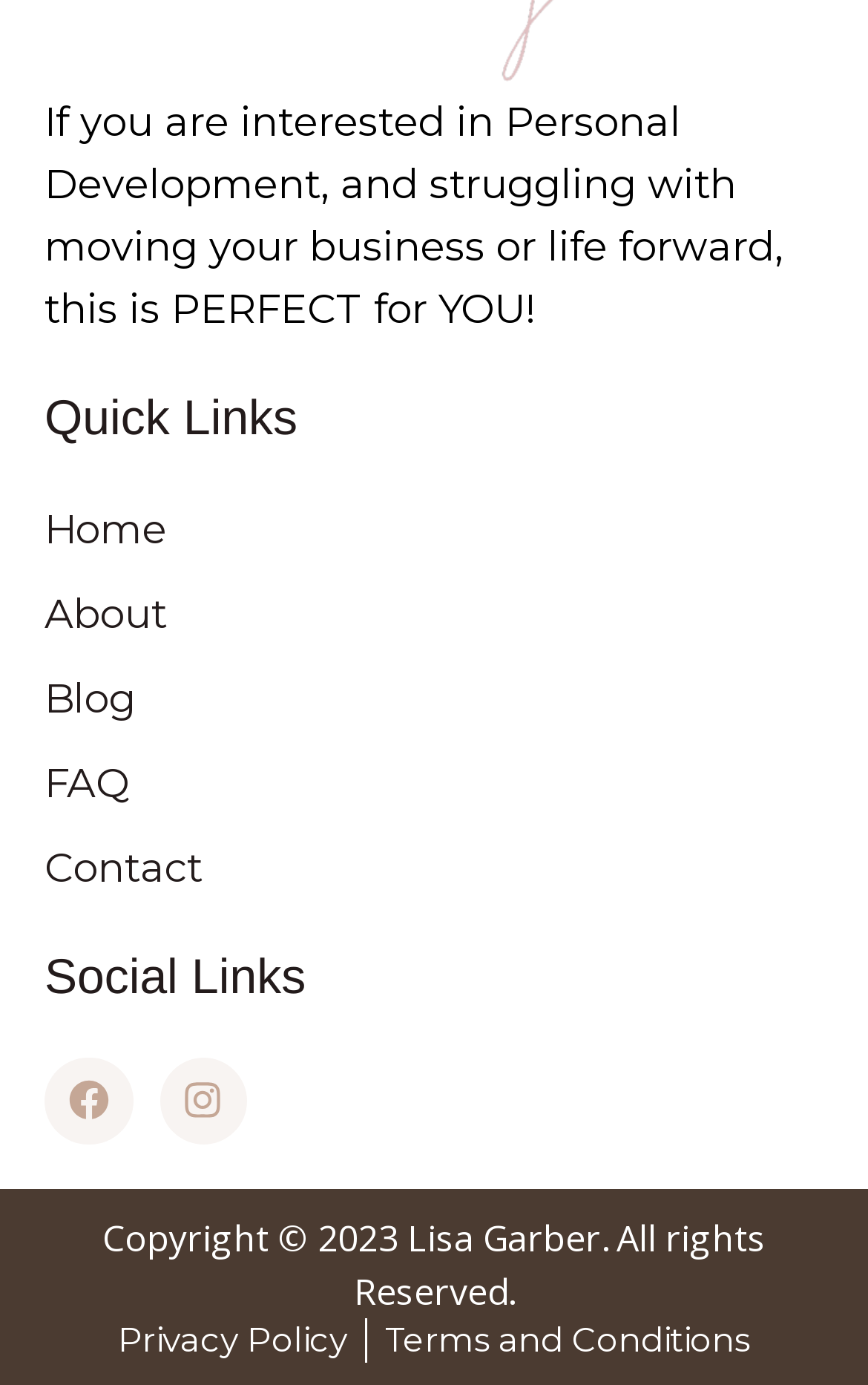Locate the bounding box coordinates of the element to click to perform the following action: 'view terms and conditions'. The coordinates should be given as four float values between 0 and 1, in the form of [left, top, right, bottom].

[0.444, 0.952, 0.864, 0.984]